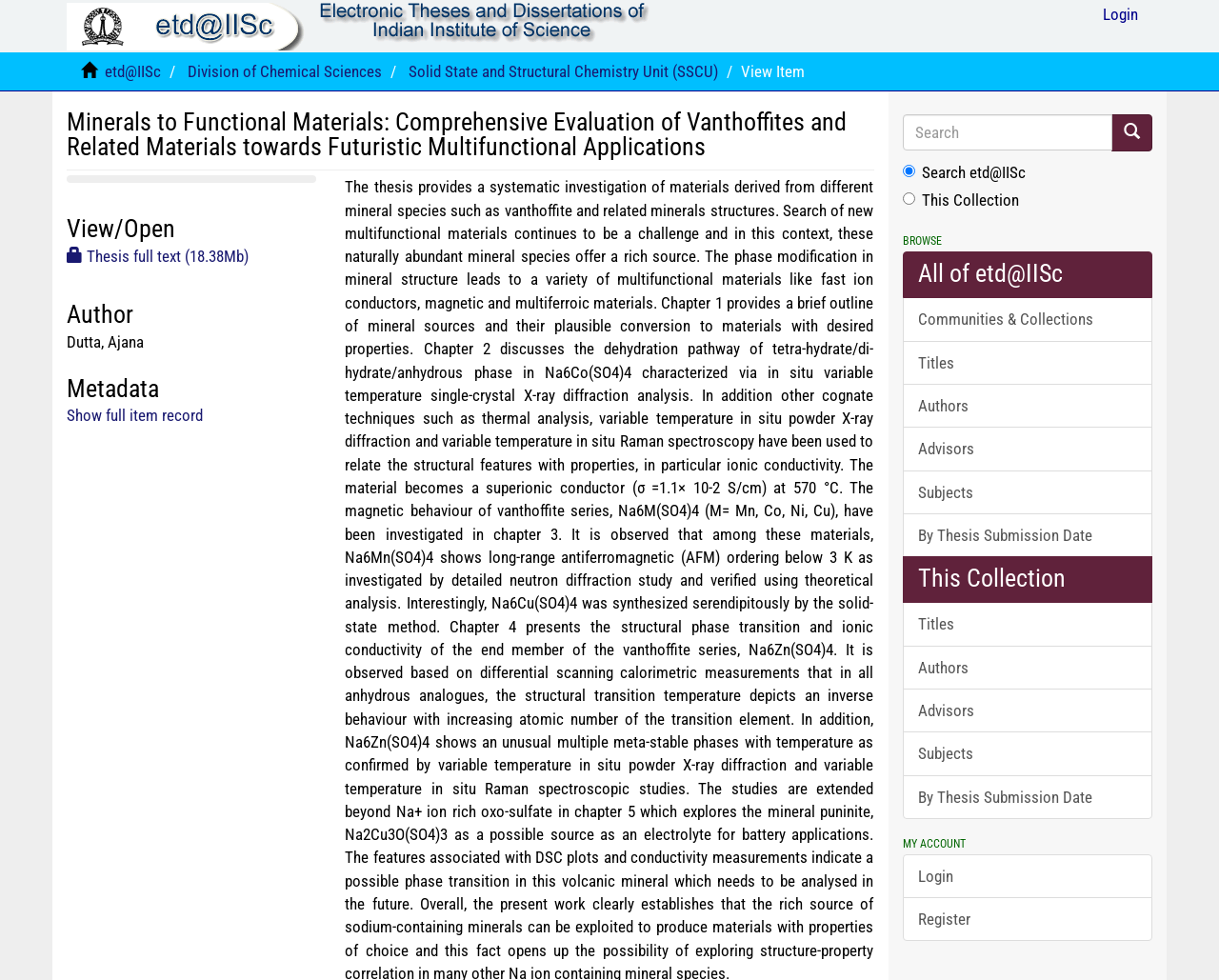Locate the bounding box coordinates of the item that should be clicked to fulfill the instruction: "Browse all theses in etd@IISc".

[0.74, 0.304, 0.945, 0.349]